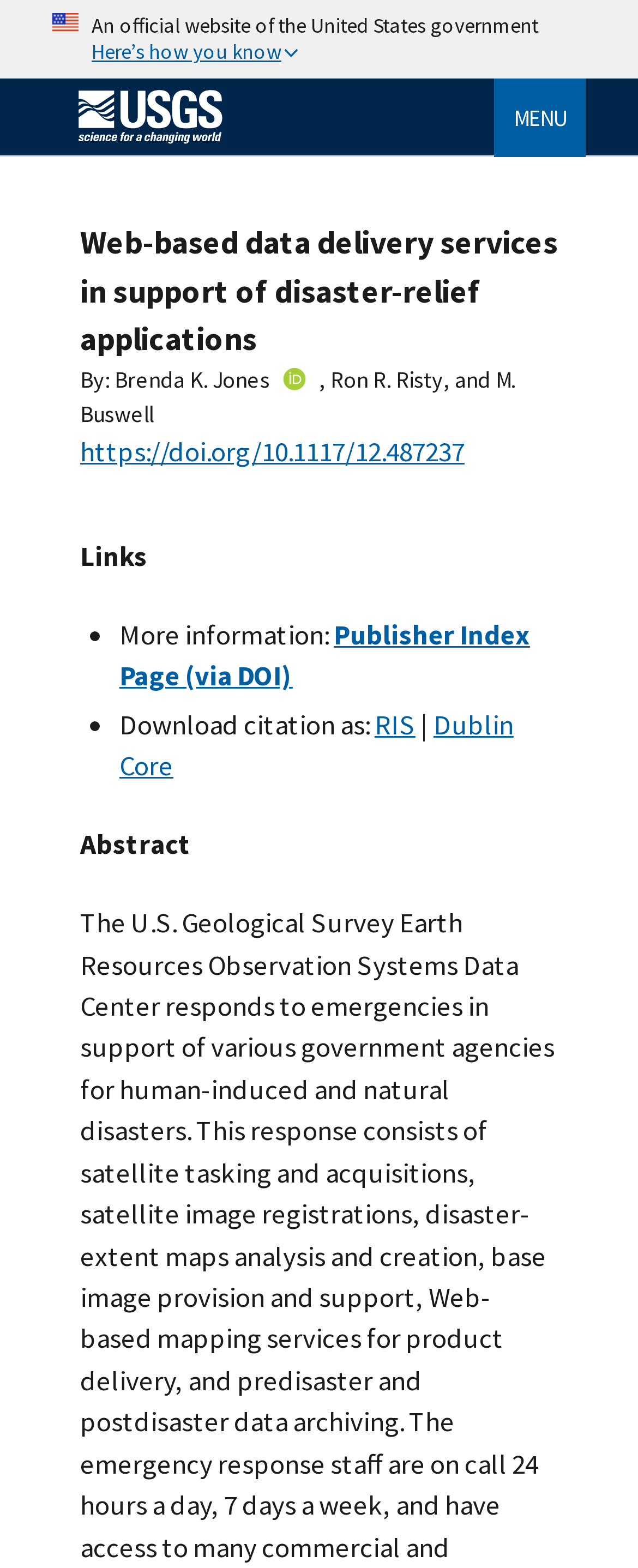Using a single word or phrase, answer the following question: 
Who are the authors of the webpage?

Brenda K. Jones, Ron R. Risty, and M. Buswell